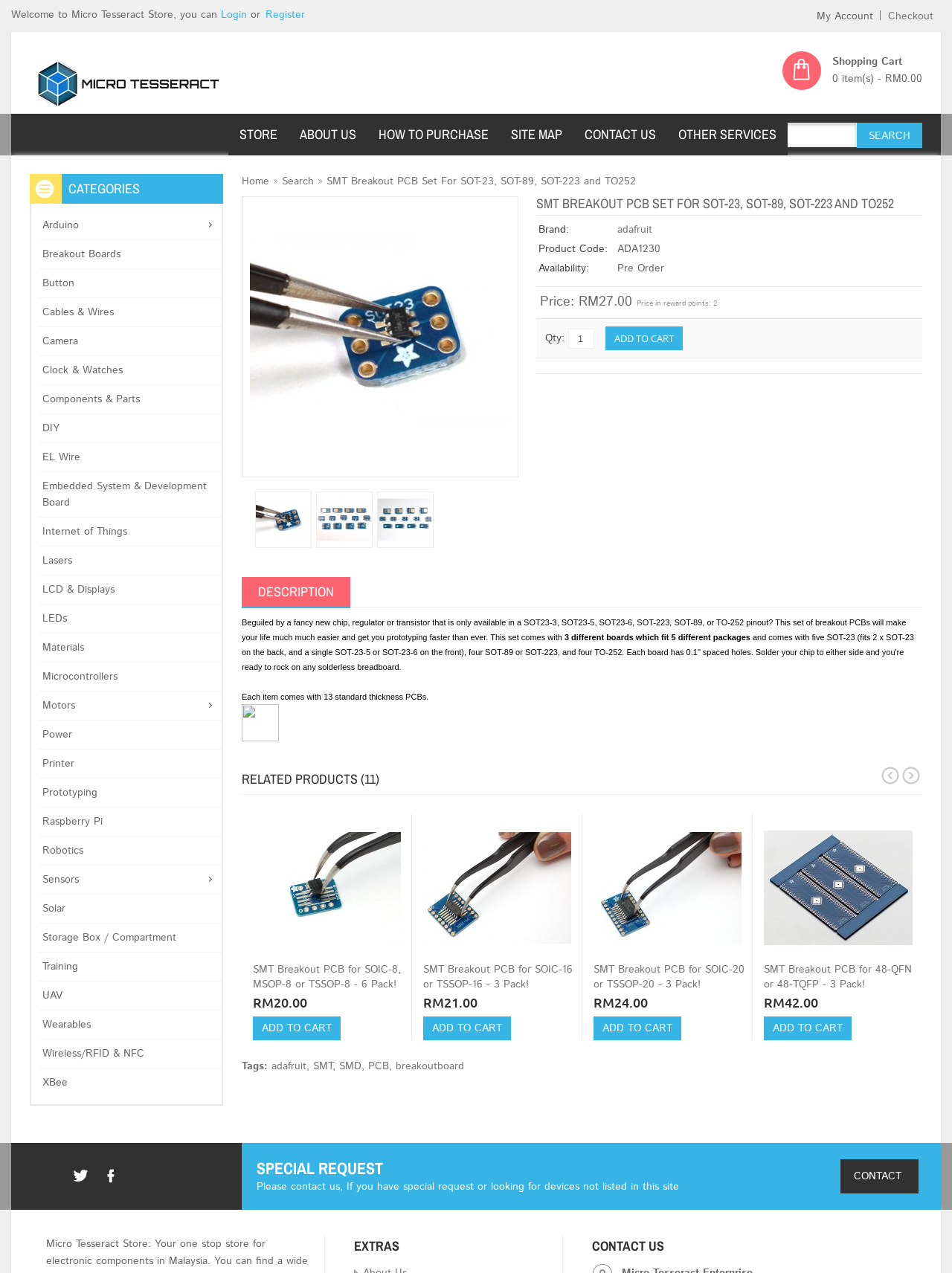Determine the bounding box for the UI element that matches this description: "0 item(s) - RM0.00".

[0.874, 0.056, 0.969, 0.068]